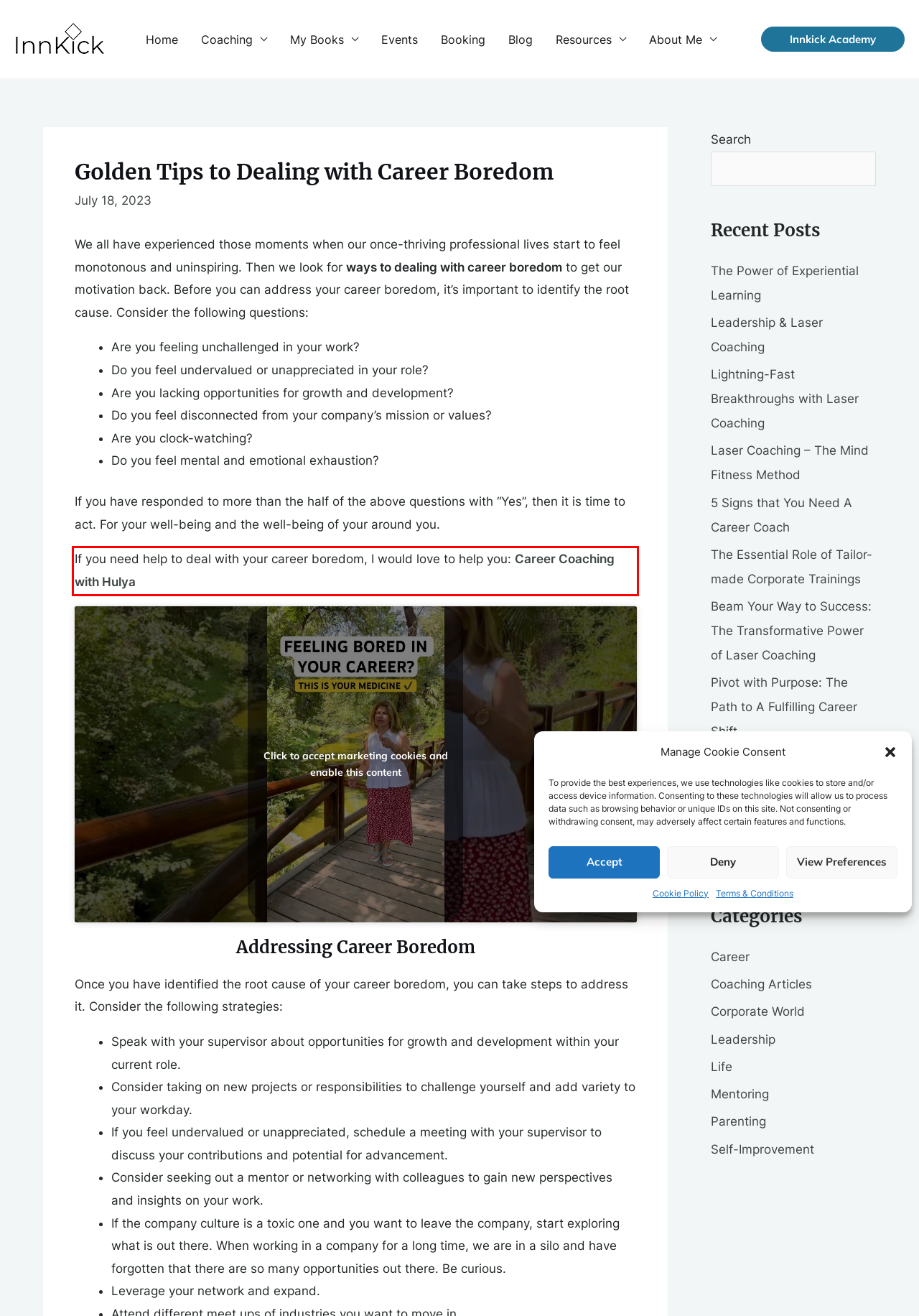Please examine the screenshot of the webpage and read the text present within the red rectangle bounding box.

If you need help to deal with your career boredom, I would love to help you: Career Coaching with Hulya